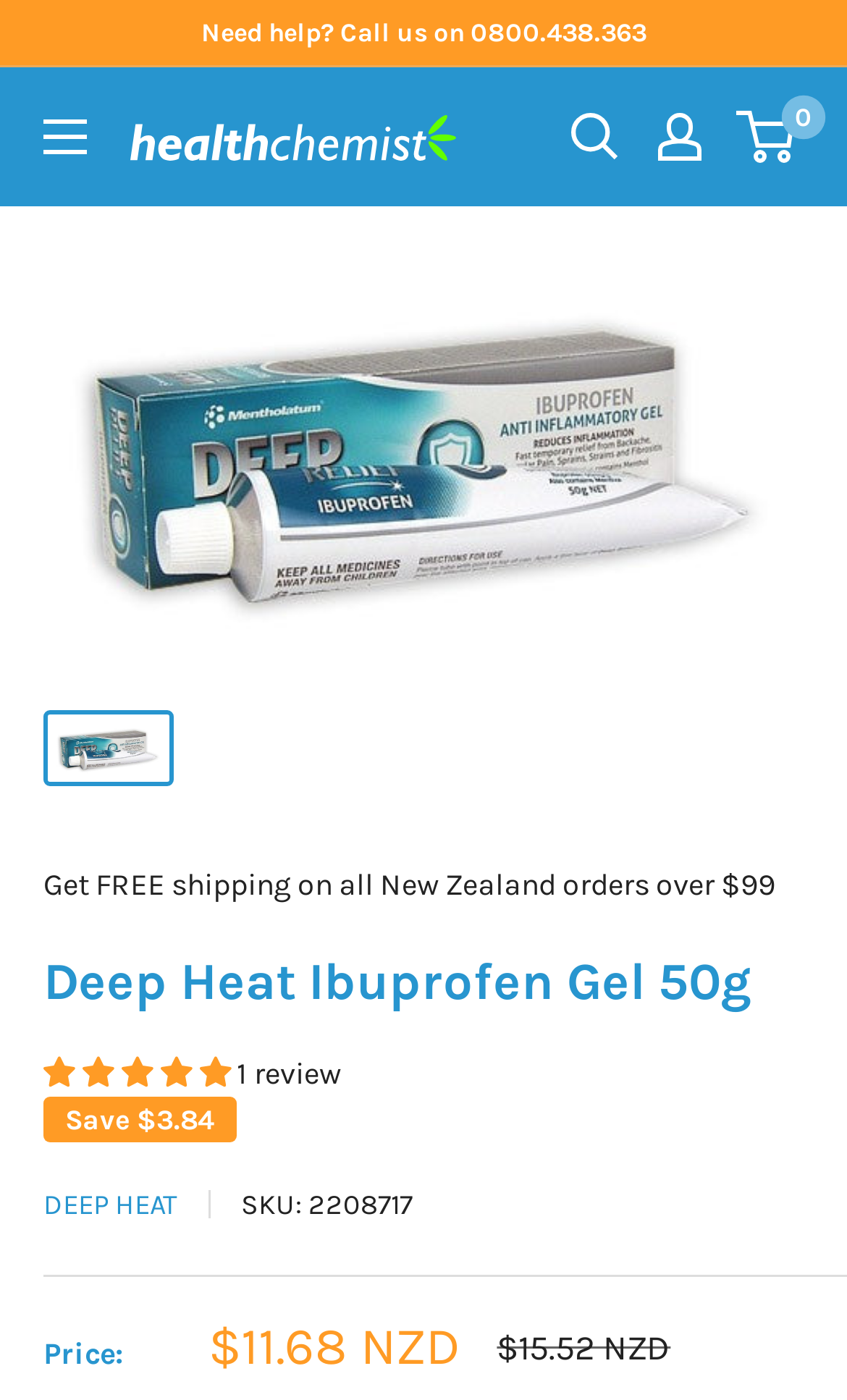Please specify the bounding box coordinates of the clickable region necessary for completing the following instruction: "Open menu". The coordinates must consist of four float numbers between 0 and 1, i.e., [left, top, right, bottom].

[0.051, 0.085, 0.103, 0.11]